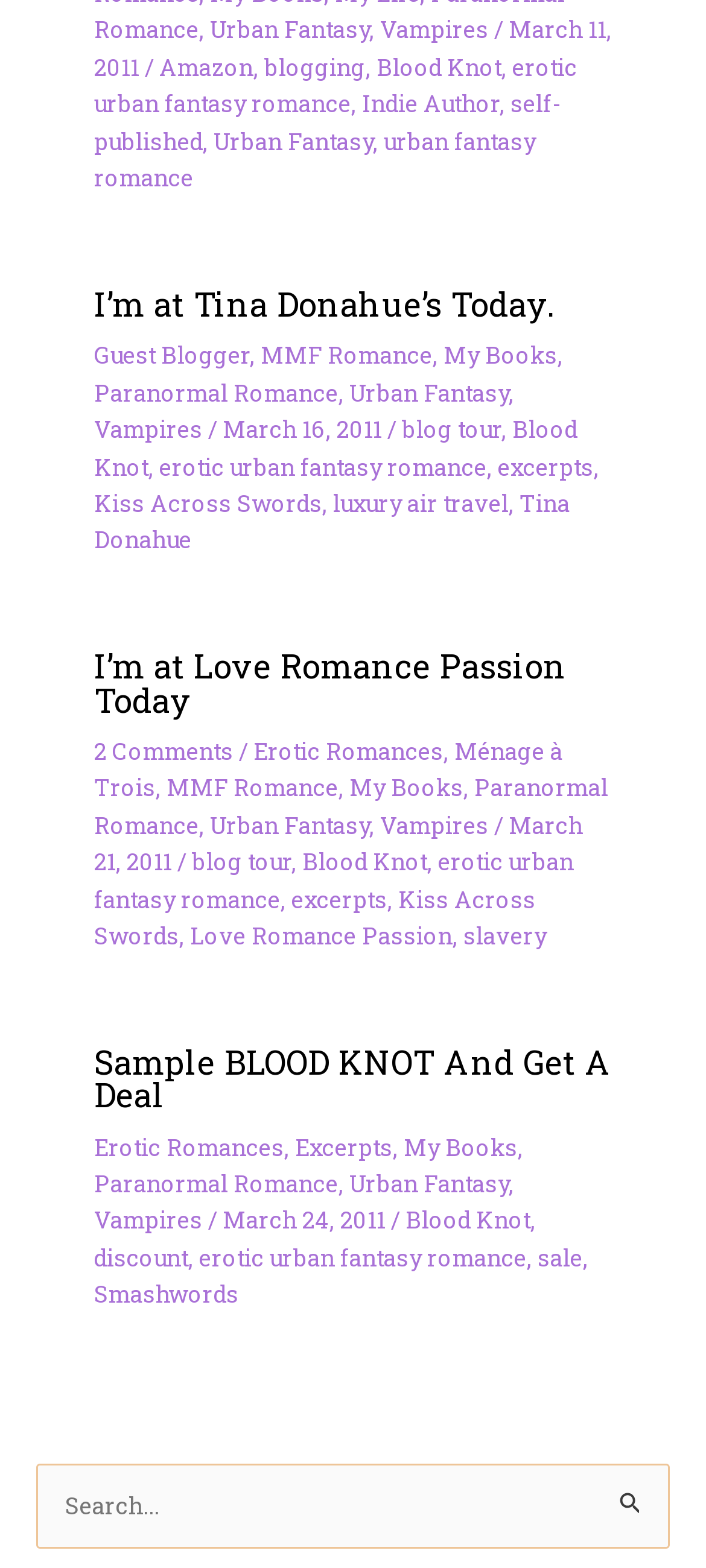Specify the bounding box coordinates of the element's area that should be clicked to execute the given instruction: "Explore Blood Knot". The coordinates should be four float numbers between 0 and 1, i.e., [left, top, right, bottom].

[0.533, 0.033, 0.71, 0.052]